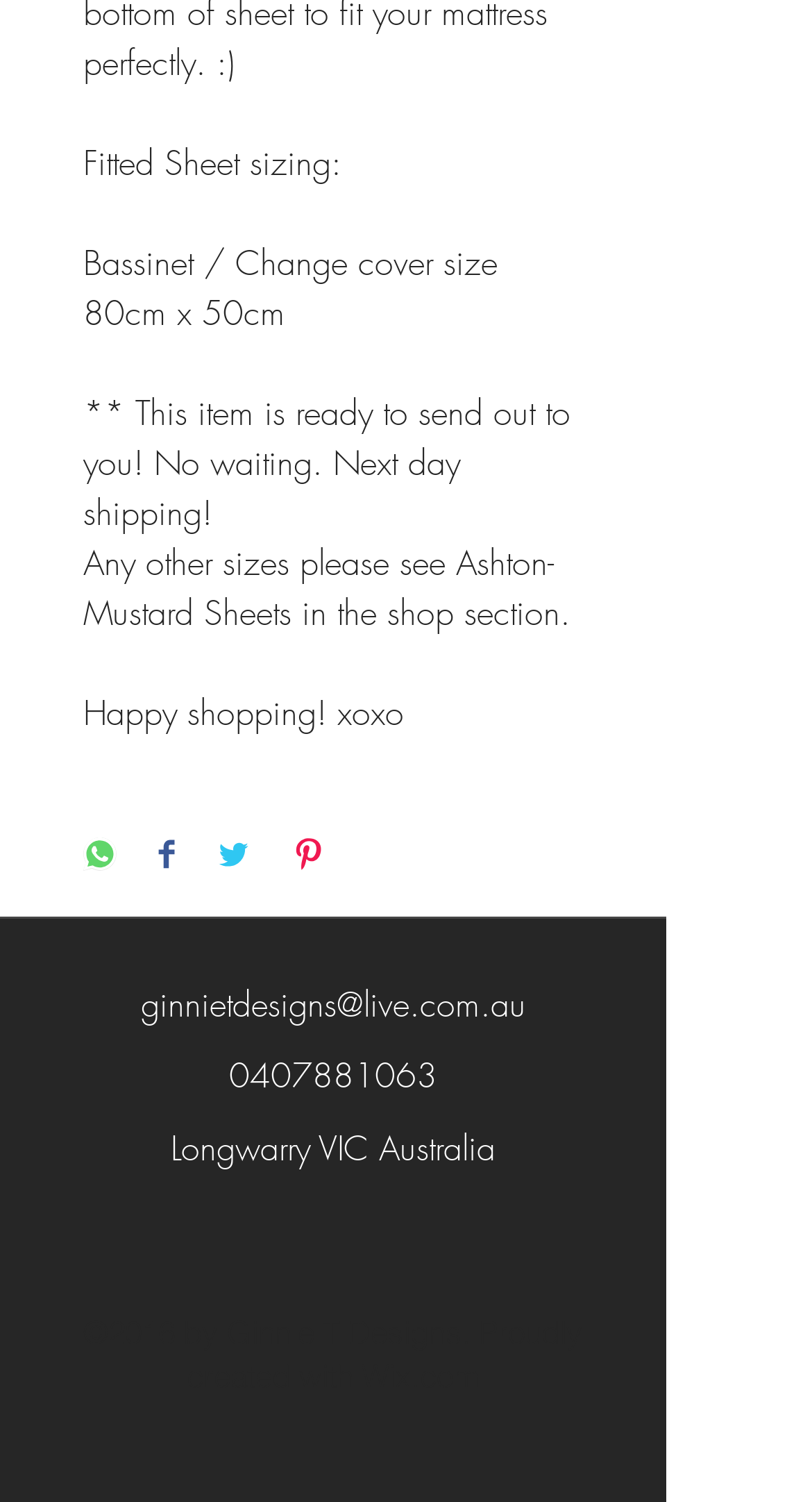Provide the bounding box coordinates of the UI element this sentence describes: "title="Home"".

None